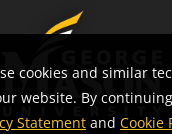What is the purpose of the notice in the image?
Using the information presented in the image, please offer a detailed response to the question.

The notice in the image informs users that the website uses cookies and similar technologies to enhance their experience, and by continuing to use the website, users consent to the use of cookies, highlighting the importance of user consent in web navigation.